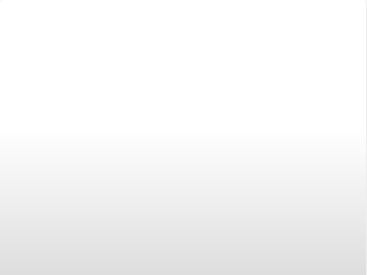Describe all the elements visible in the image meticulously.

The image features a design representative of custom oracle cards, specifically the "Angel Messenger." This artistic creation likely incorporates elaborate illustrations, patterns, and symbolic elements that resonate with themes of guidance and introspection, consistent with oracle card themes. The design's aesthetic may vary, often showcasing vibrant colors and intricate details that invite users to explore their personal journeys and spiritual insights. This particular image is part of a broader discourse on creating personalized oracle cards, highlighting their significance and usage in divination practices.